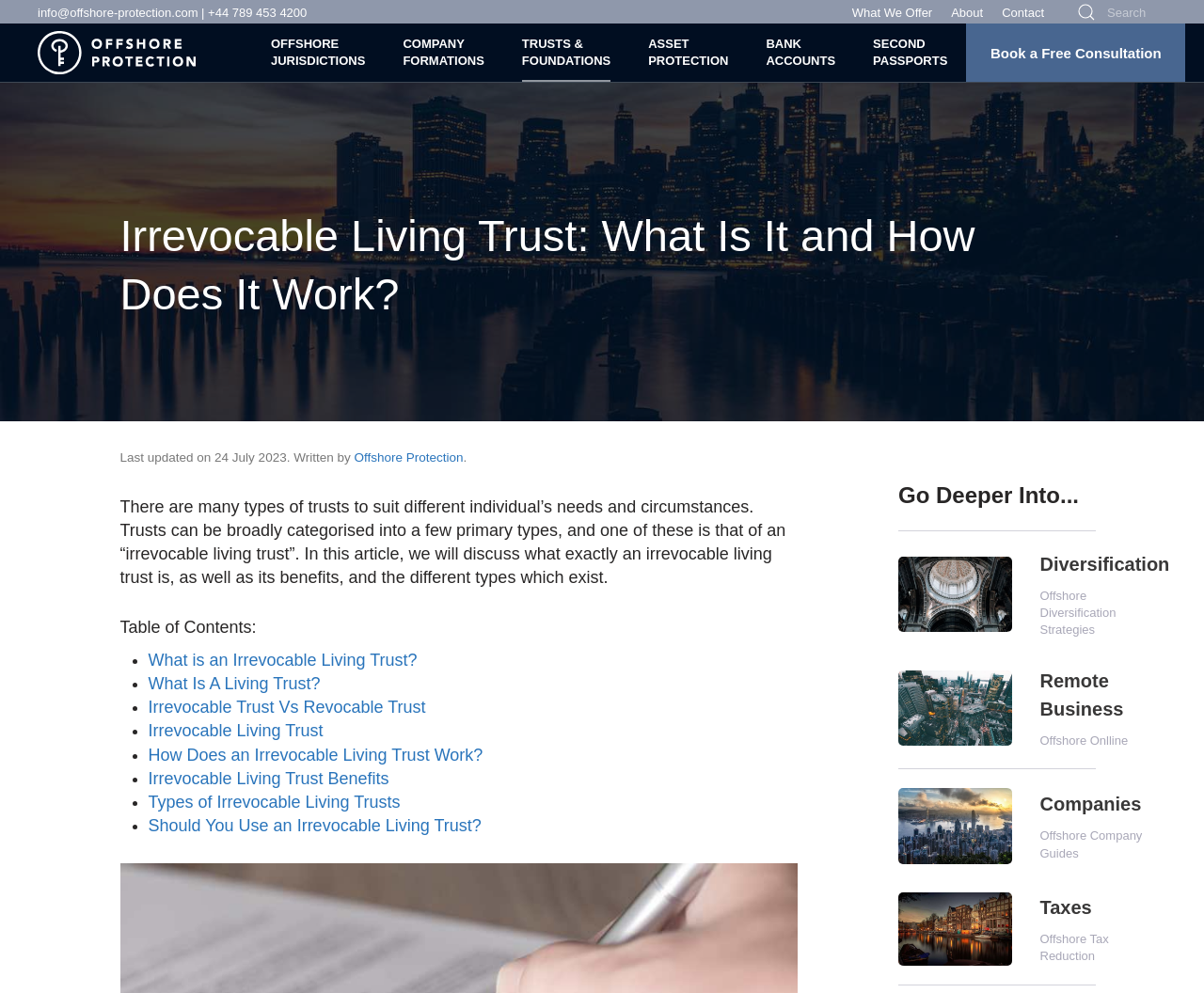Identify the bounding box coordinates of the region that needs to be clicked to carry out this instruction: "Learn about irrevocable living trusts". Provide these coordinates as four float numbers ranging from 0 to 1, i.e., [left, top, right, bottom].

[0.1, 0.208, 0.89, 0.326]